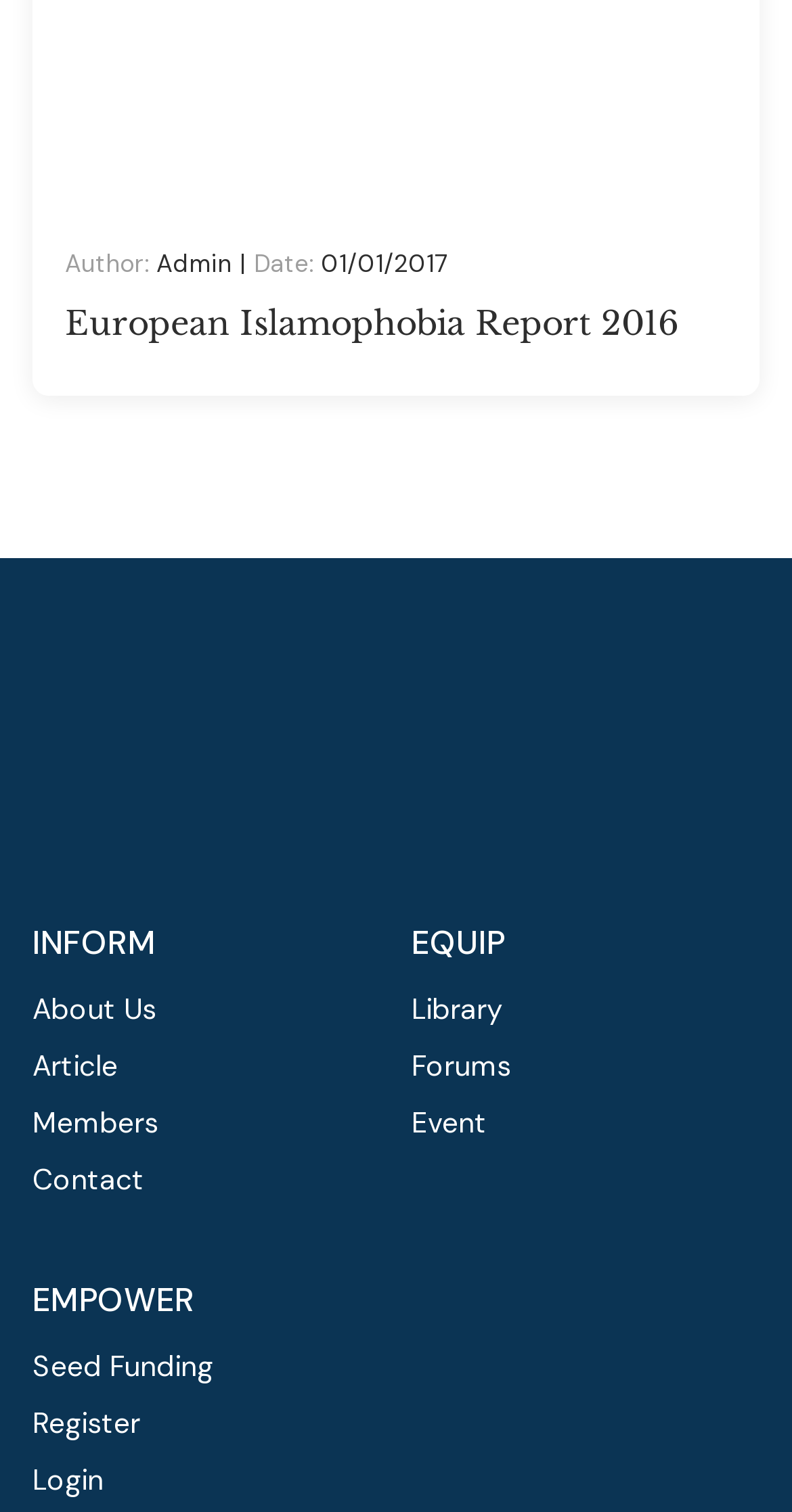Bounding box coordinates should be provided in the format (top-left x, top-left y, bottom-right x, bottom-right y) with all values between 0 and 1. Identify the bounding box for this UI element: $mbp="/"$mbp="/"

None